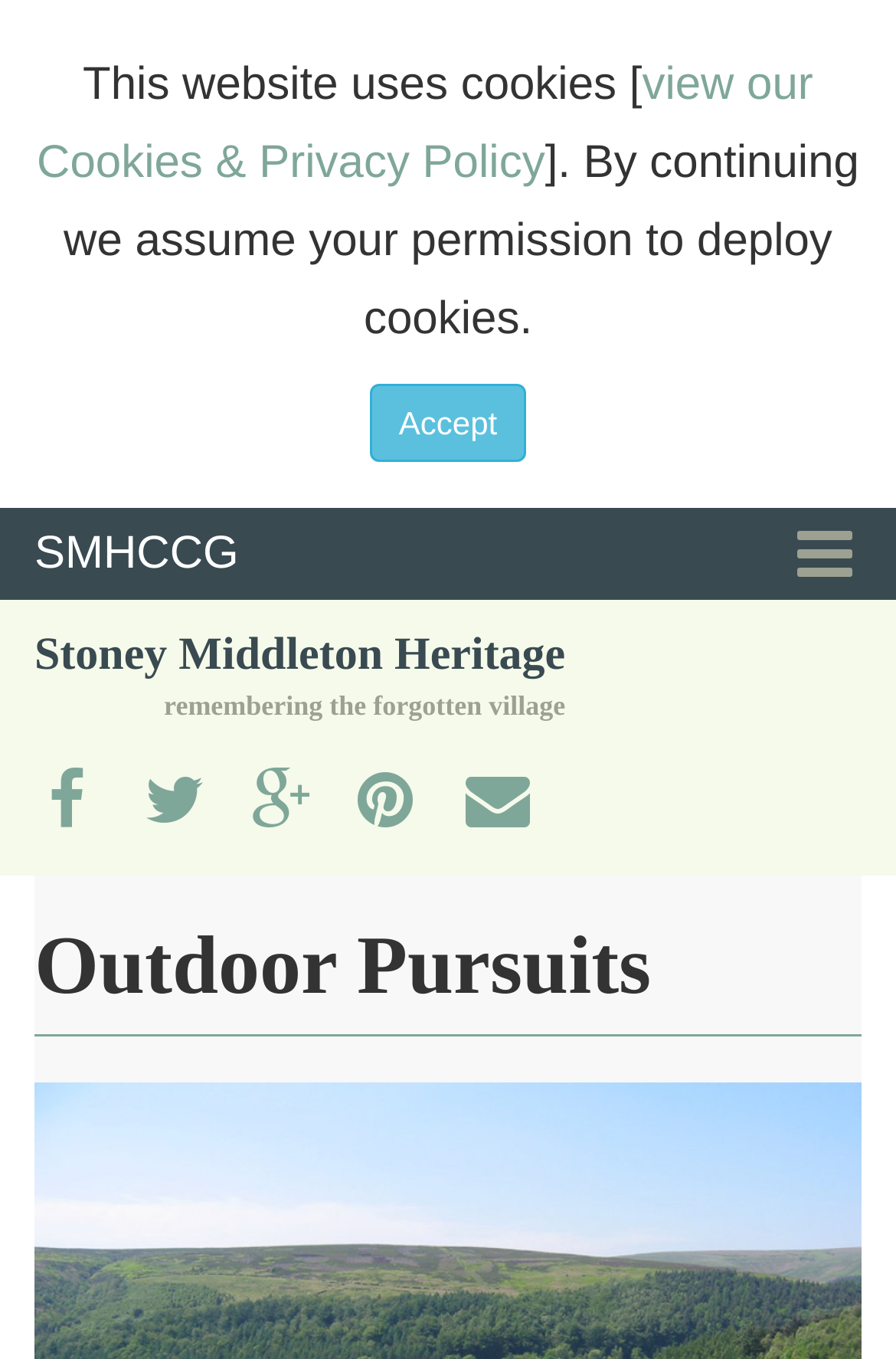Bounding box coordinates should be provided in the format (top-left x, top-left y, bottom-right x, bottom-right y) with all values between 0 and 1. Identify the bounding box for this UI element: Accept

[0.412, 0.282, 0.588, 0.339]